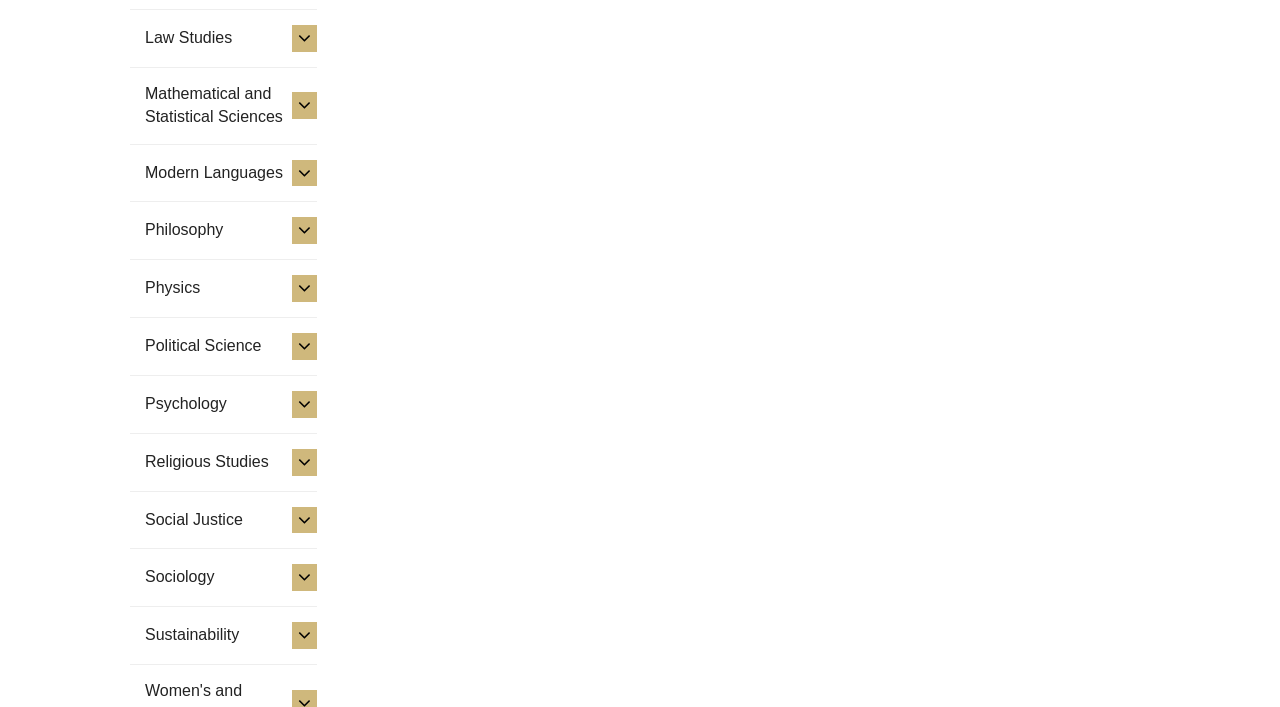What is the last subject listed?
Give a one-word or short-phrase answer derived from the screenshot.

Sustainability